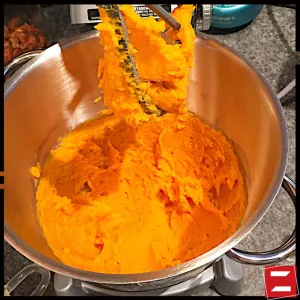What is the likely ingredient in the mixing bowl?
Based on the screenshot, give a detailed explanation to answer the question.

The caption describes the mixture in the bowl as having a vibrant orange color, which is characteristic of roasted sweet potatoes. Additionally, the texture of the mixture is described as creamy and smooth, which is consistent with mashed sweet potatoes.